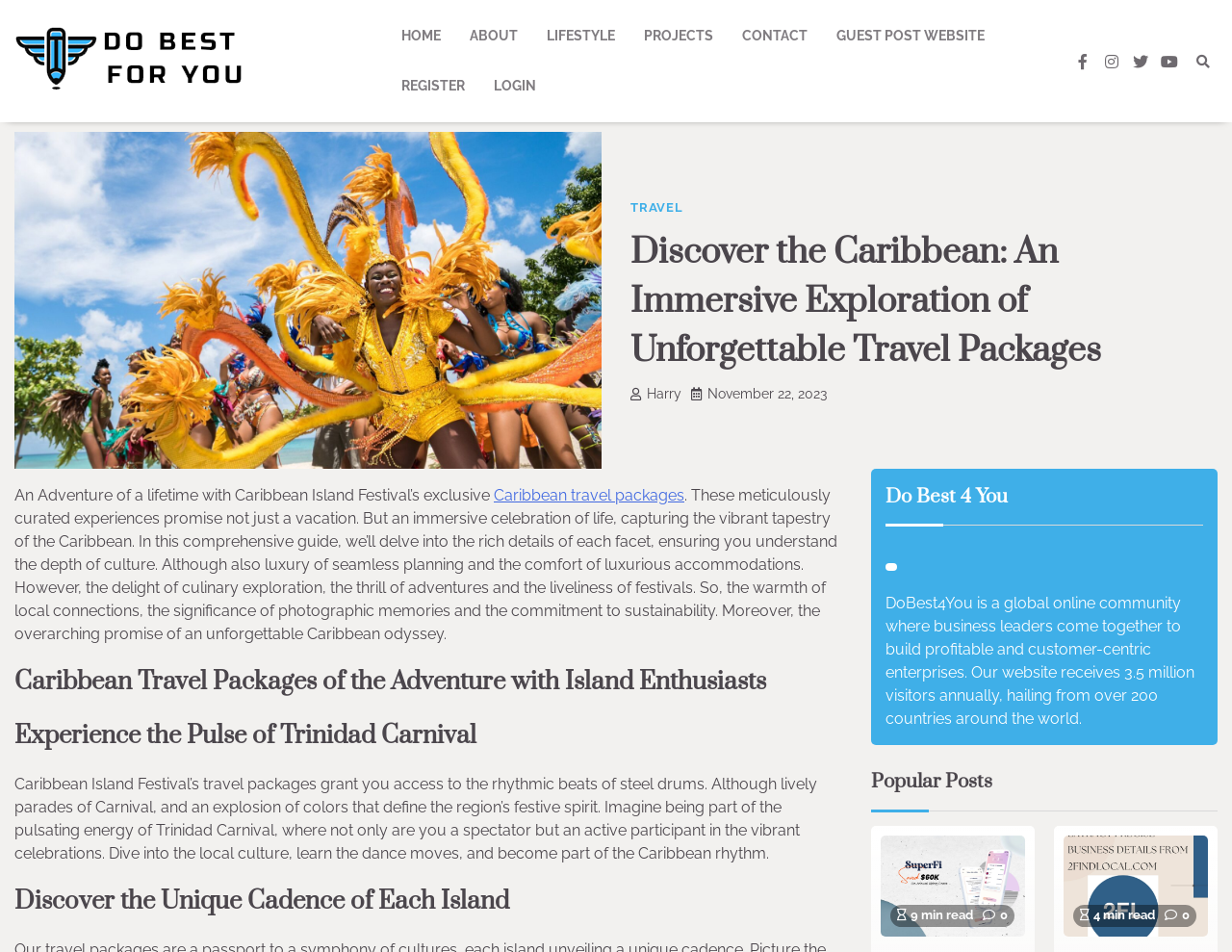What is the name of the online community mentioned on the webpage?
Using the information from the image, give a concise answer in one word or a short phrase.

DoBest4You